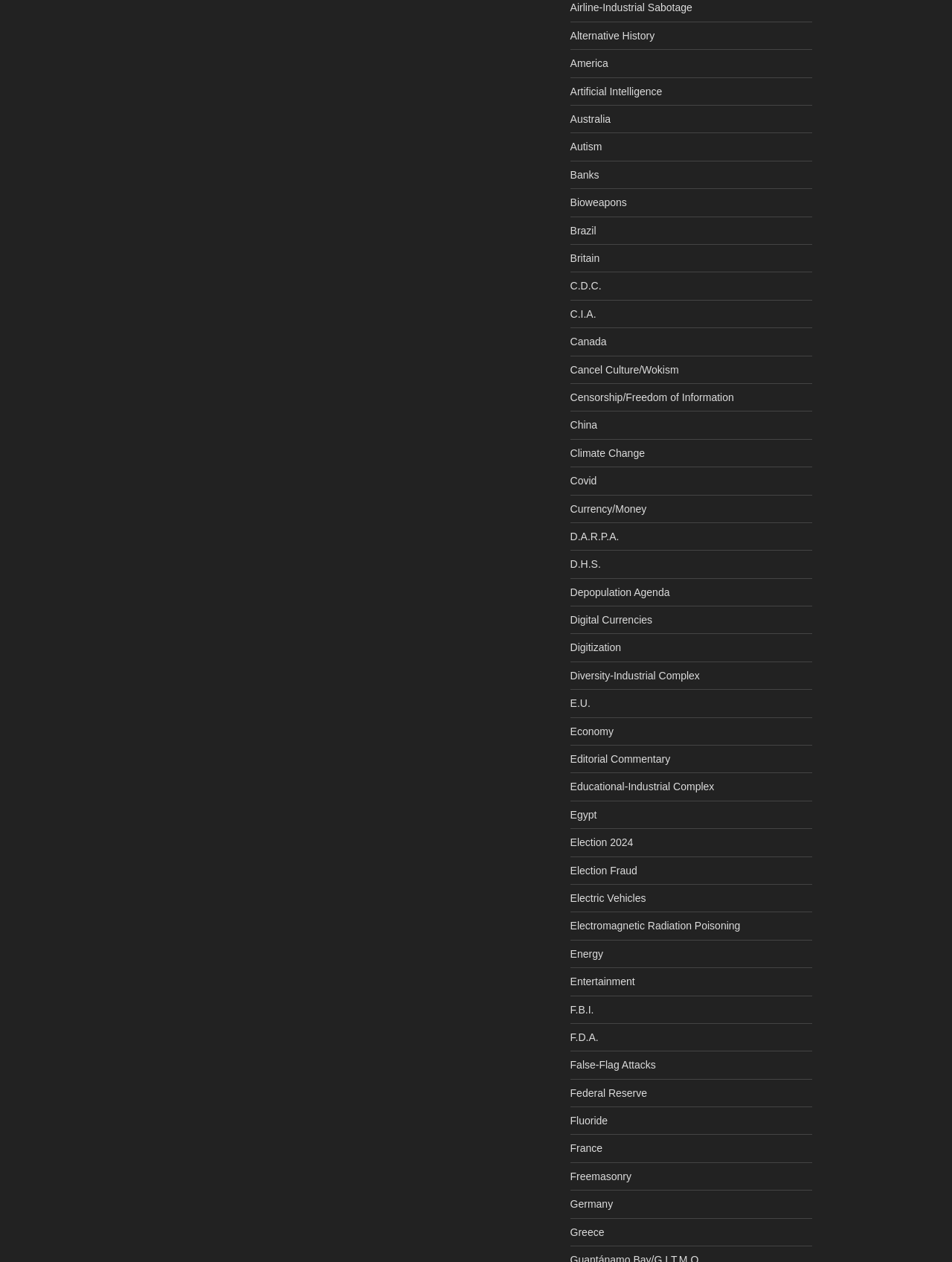Locate the bounding box coordinates of the element that needs to be clicked to carry out the instruction: "Explore the topic of Artificial Intelligence". The coordinates should be given as four float numbers ranging from 0 to 1, i.e., [left, top, right, bottom].

[0.599, 0.068, 0.696, 0.077]